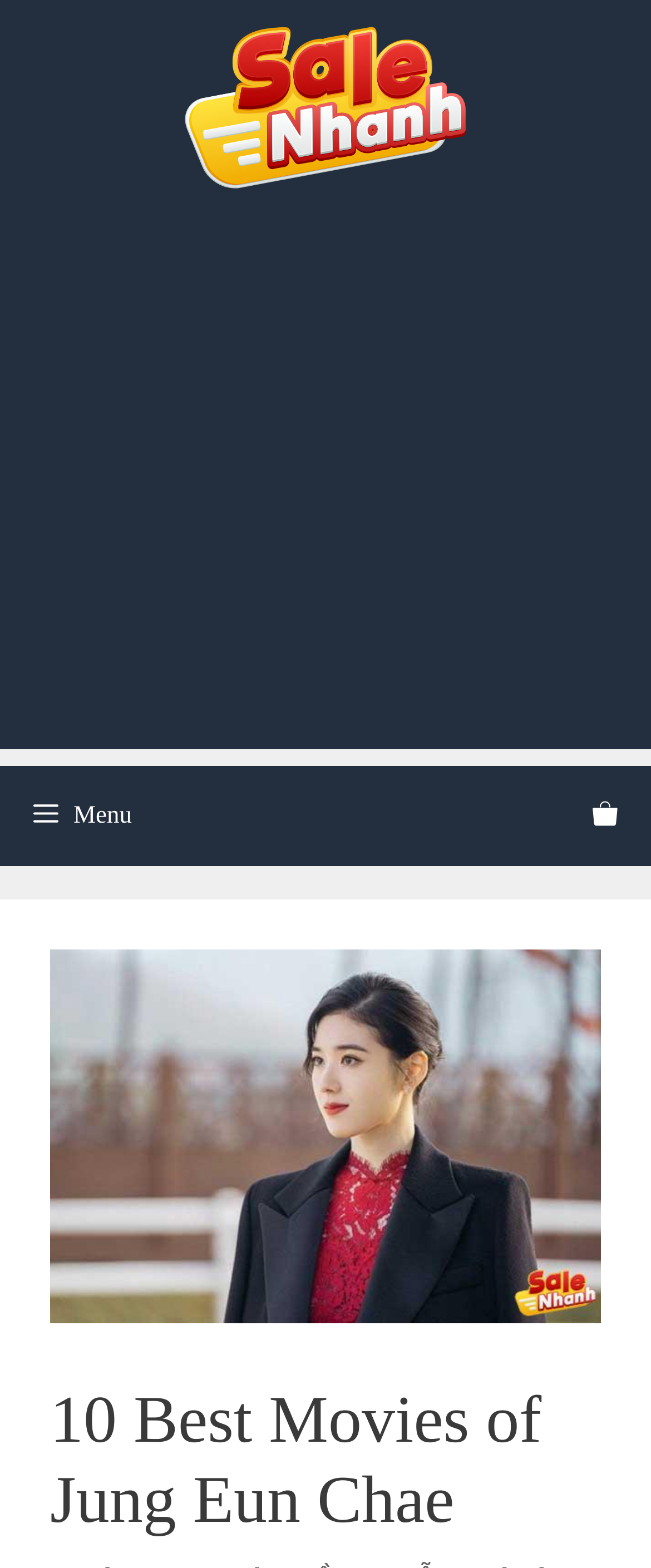How many sections are there in the top banner?
Refer to the image and answer the question using a single word or phrase.

Two